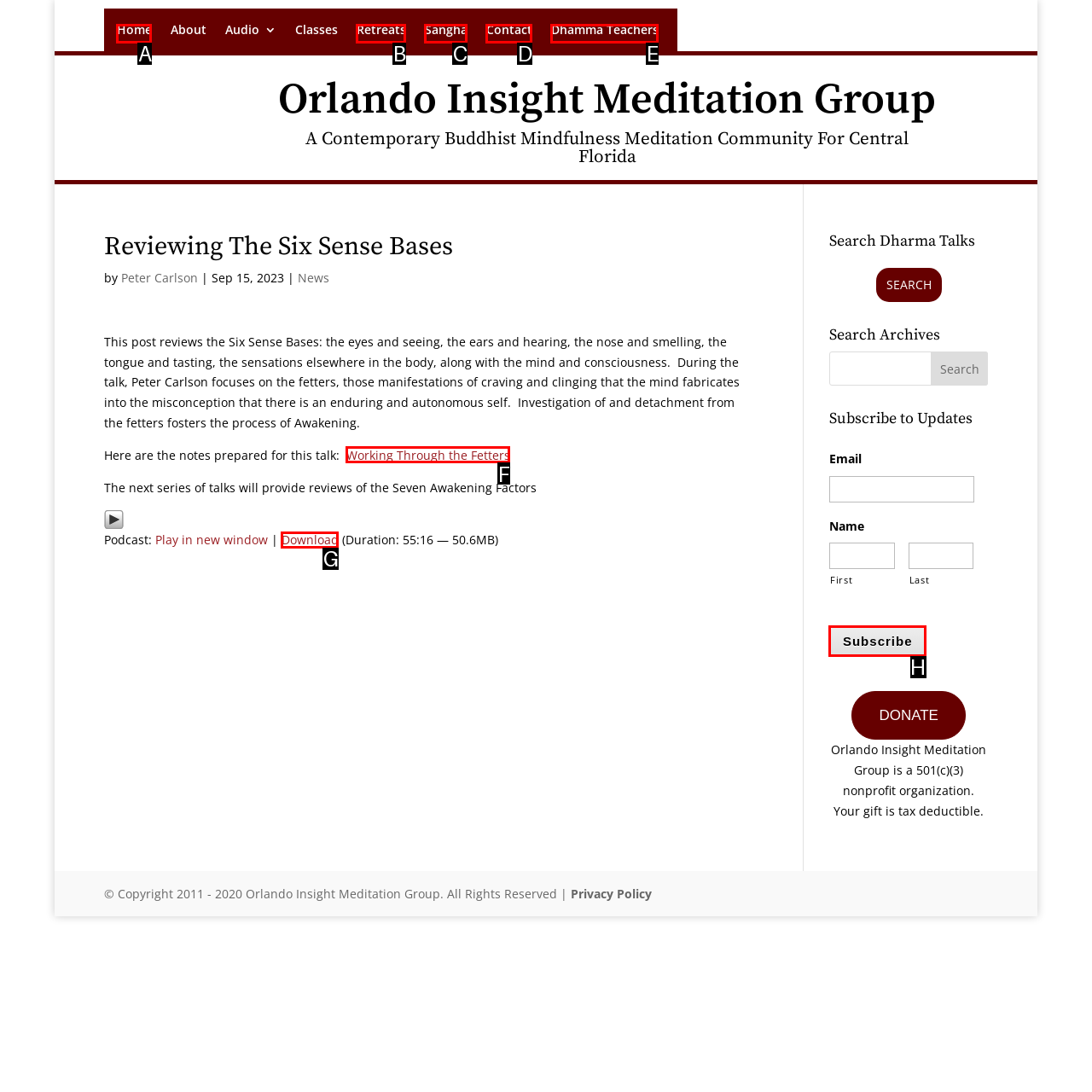Among the marked elements in the screenshot, which letter corresponds to the UI element needed for the task: Subscribe to updates?

H